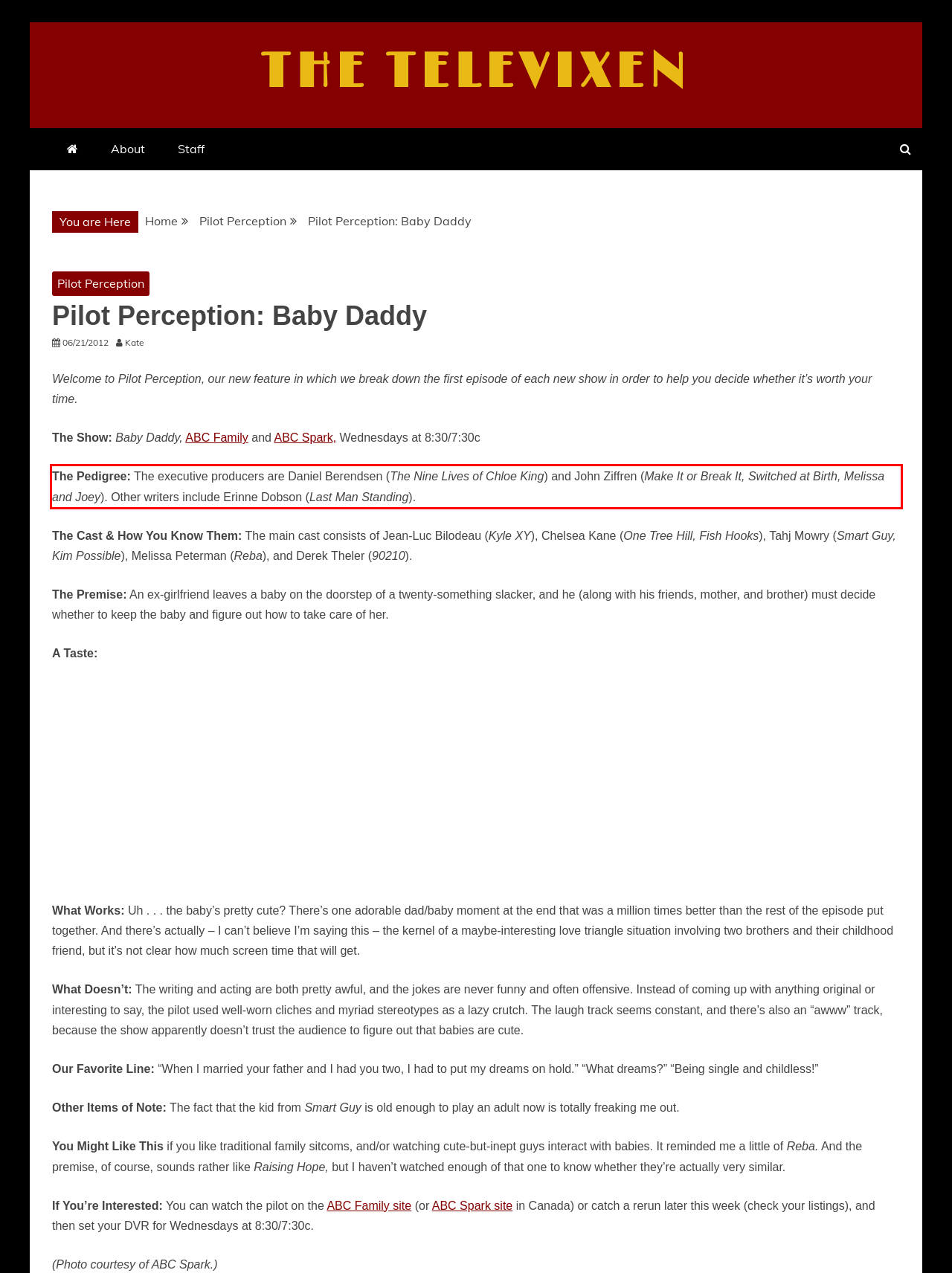Examine the webpage screenshot and use OCR to obtain the text inside the red bounding box.

The Pedigree: The executive producers are Daniel Berendsen (The Nine Lives of Chloe King) and John Ziffren (Make It or Break It, Switched at Birth, Melissa and Joey). Other writers include Erinne Dobson (Last Man Standing).